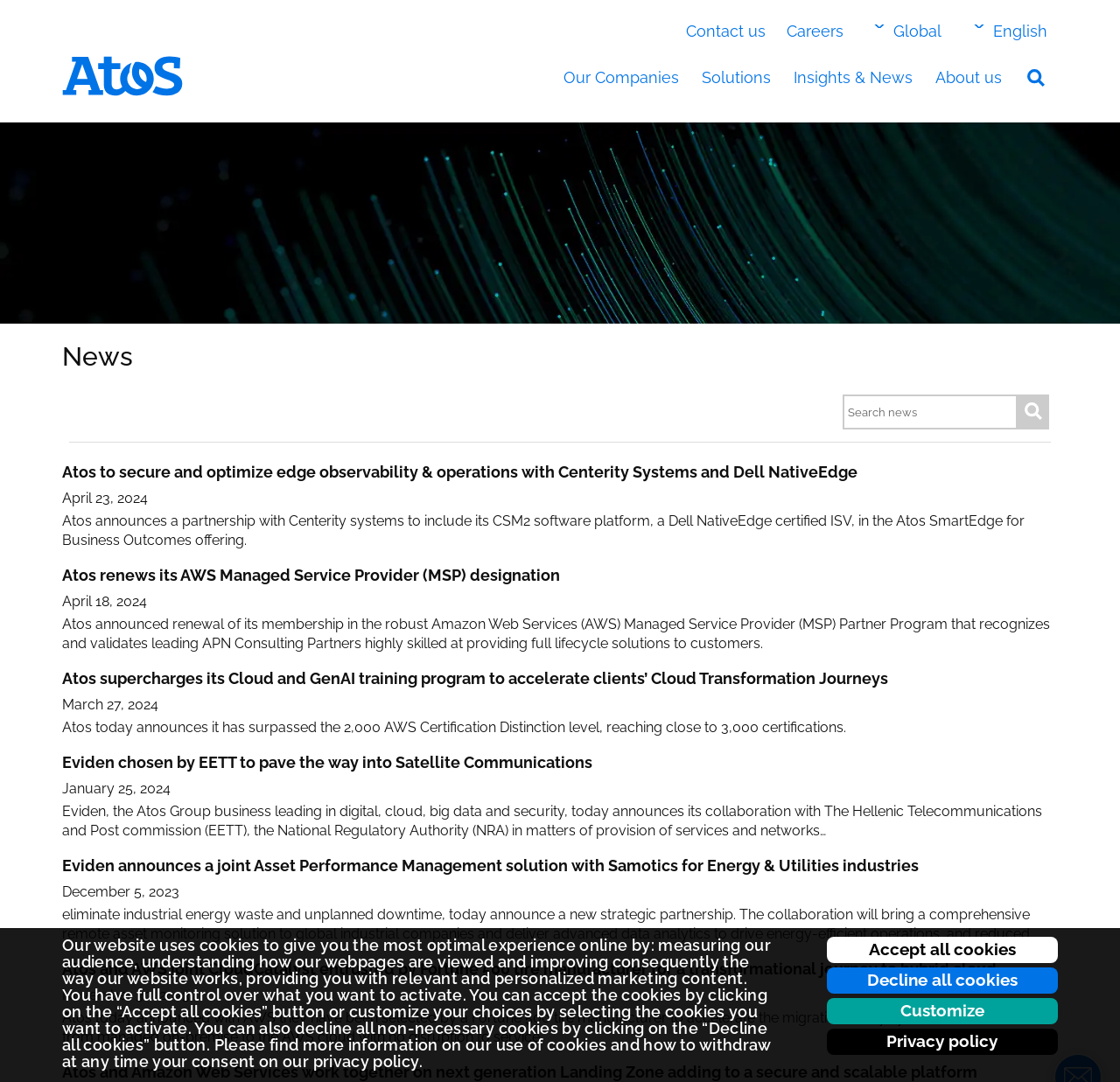Determine the bounding box coordinates for the UI element described. Format the coordinates as (top-left x, top-left y, bottom-right x, bottom-right y) and ensure all values are between 0 and 1. Element description: About us

[0.835, 0.063, 0.896, 0.081]